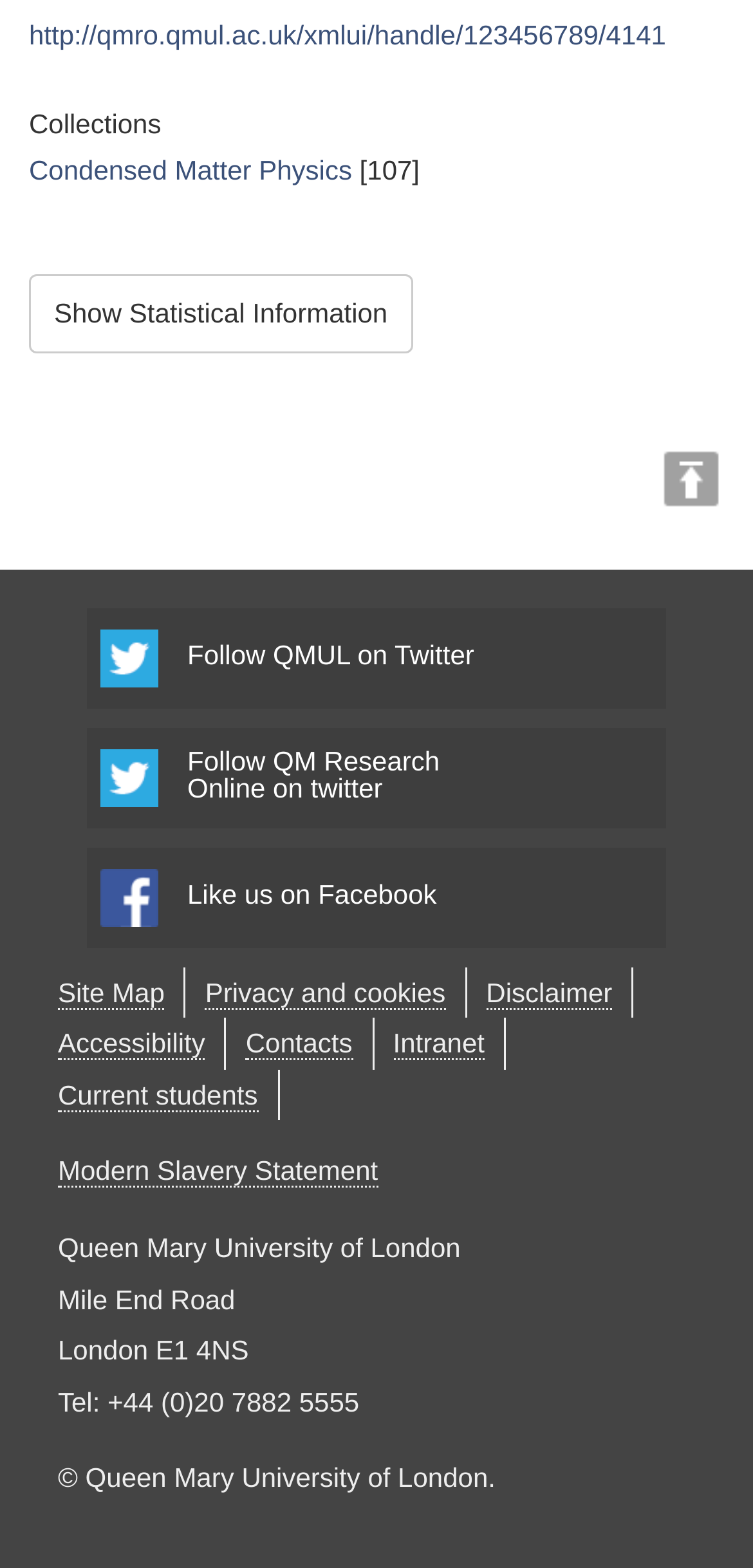Provide your answer to the question using just one word or phrase: What is the phone number of the university?

+44 (0)20 7882 5555